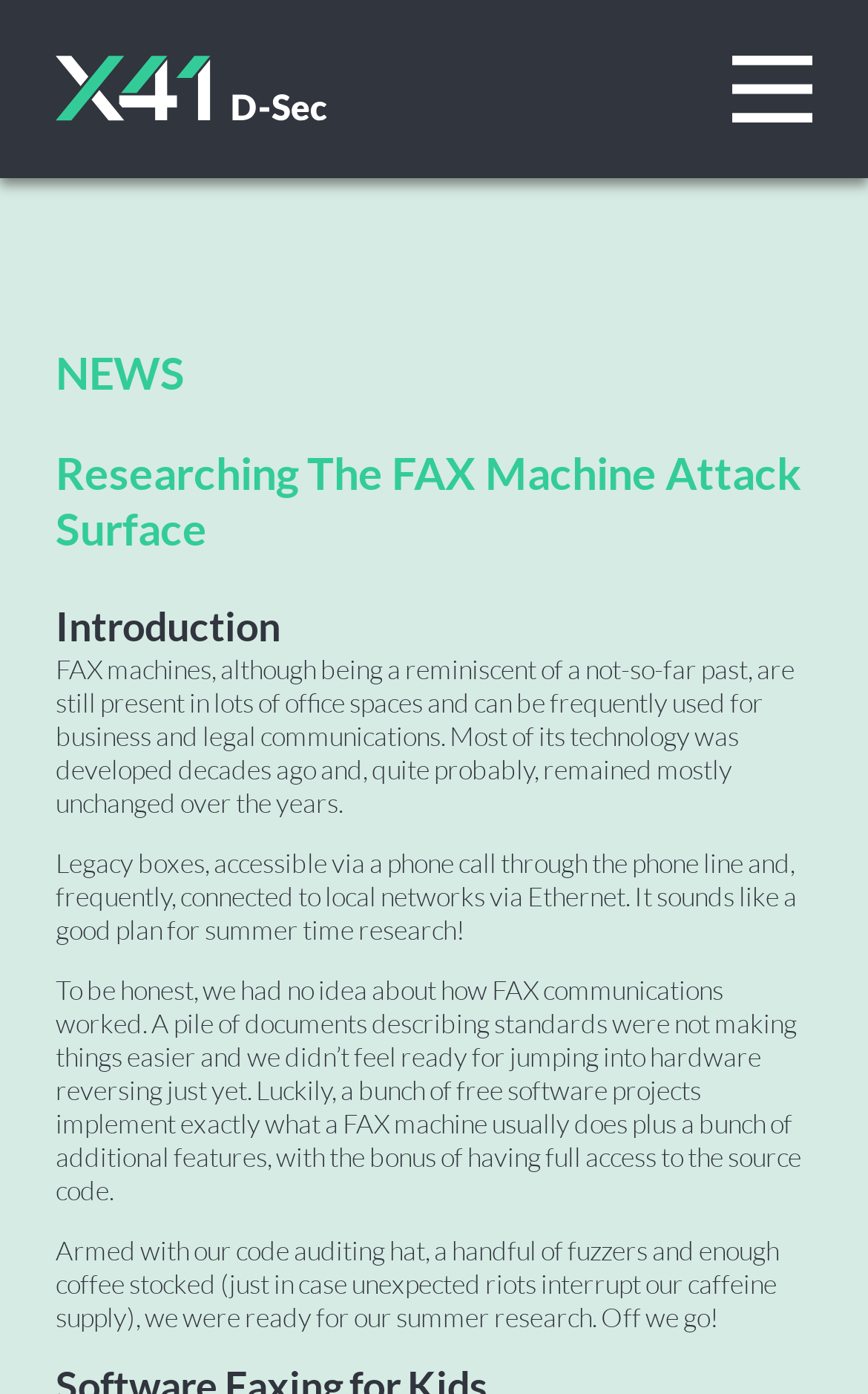Describe in detail what you see on the webpage.

The webpage is about researching the security of FAX machines and identifying remotely exploitable vulnerabilities. At the top left of the page, there is a link to the X41 D-Sec logotype, accompanied by an image of the same logotype. On the top right, there is another image of the X41 D-Sec logotype. 

Below the logotype, there is a heading that reads "NEWS" spanning the entire width of the page. Underneath, there is a heading that reads "Researching The FAX Machine Attack Surface" followed by another heading that reads "Introduction". 

The main content of the page starts with a paragraph of text that explains how FAX machines are still present in many office spaces and are frequently used for business and legal communications. The text continues to describe how the technology of FAX machines has remained mostly unchanged over the years. 

Below this paragraph, there are two more paragraphs of text. The first one describes how the researchers had no idea about how FAX communications worked and how they used free software projects to understand the process. The second paragraph explains how the researchers were ready to start their summer research, armed with code auditing tools and fuzzers.